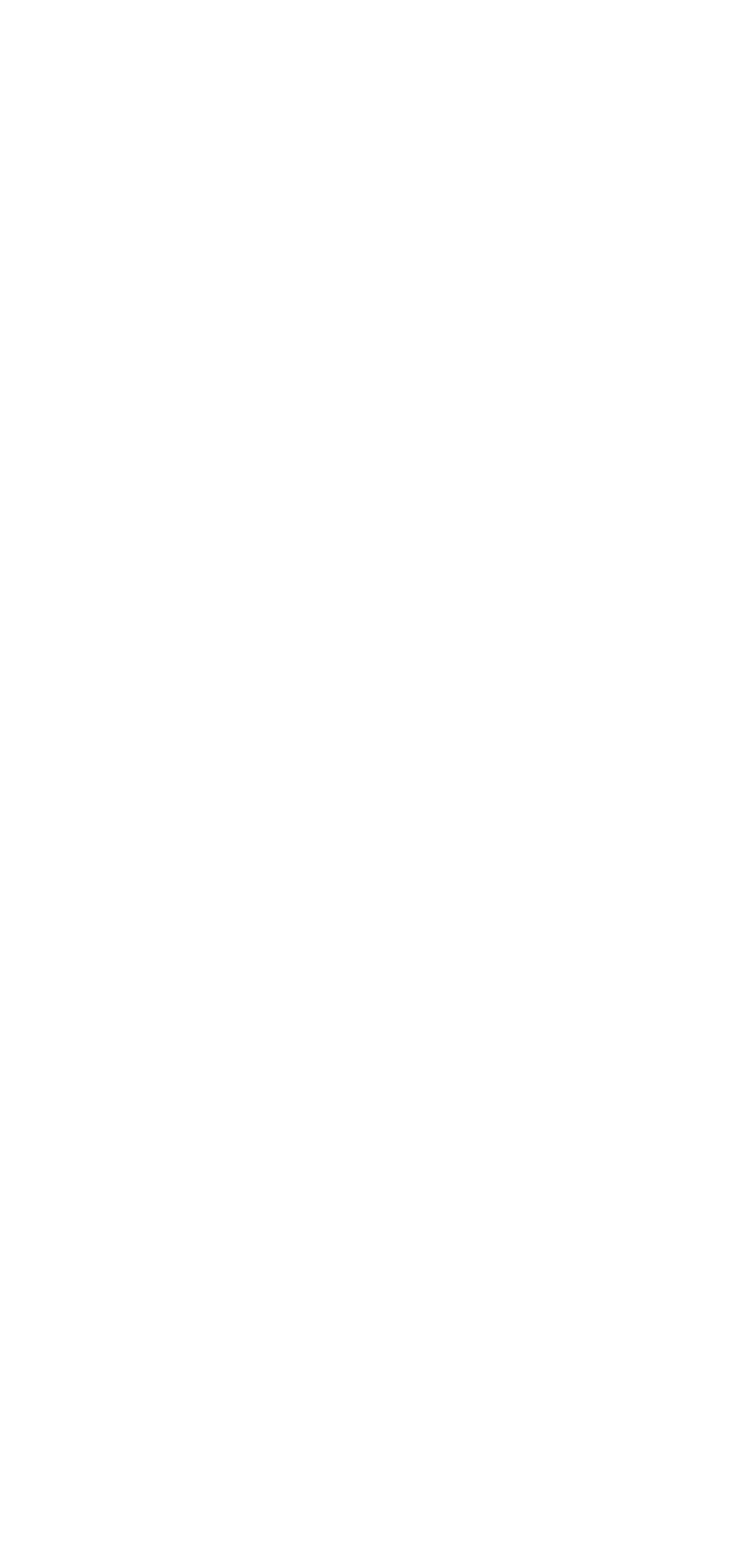Find the bounding box coordinates of the element's region that should be clicked in order to follow the given instruction: "View recent post about Ponta Delgada, Sao Miguel". The coordinates should consist of four float numbers between 0 and 1, i.e., [left, top, right, bottom].

[0.026, 0.323, 0.507, 0.341]